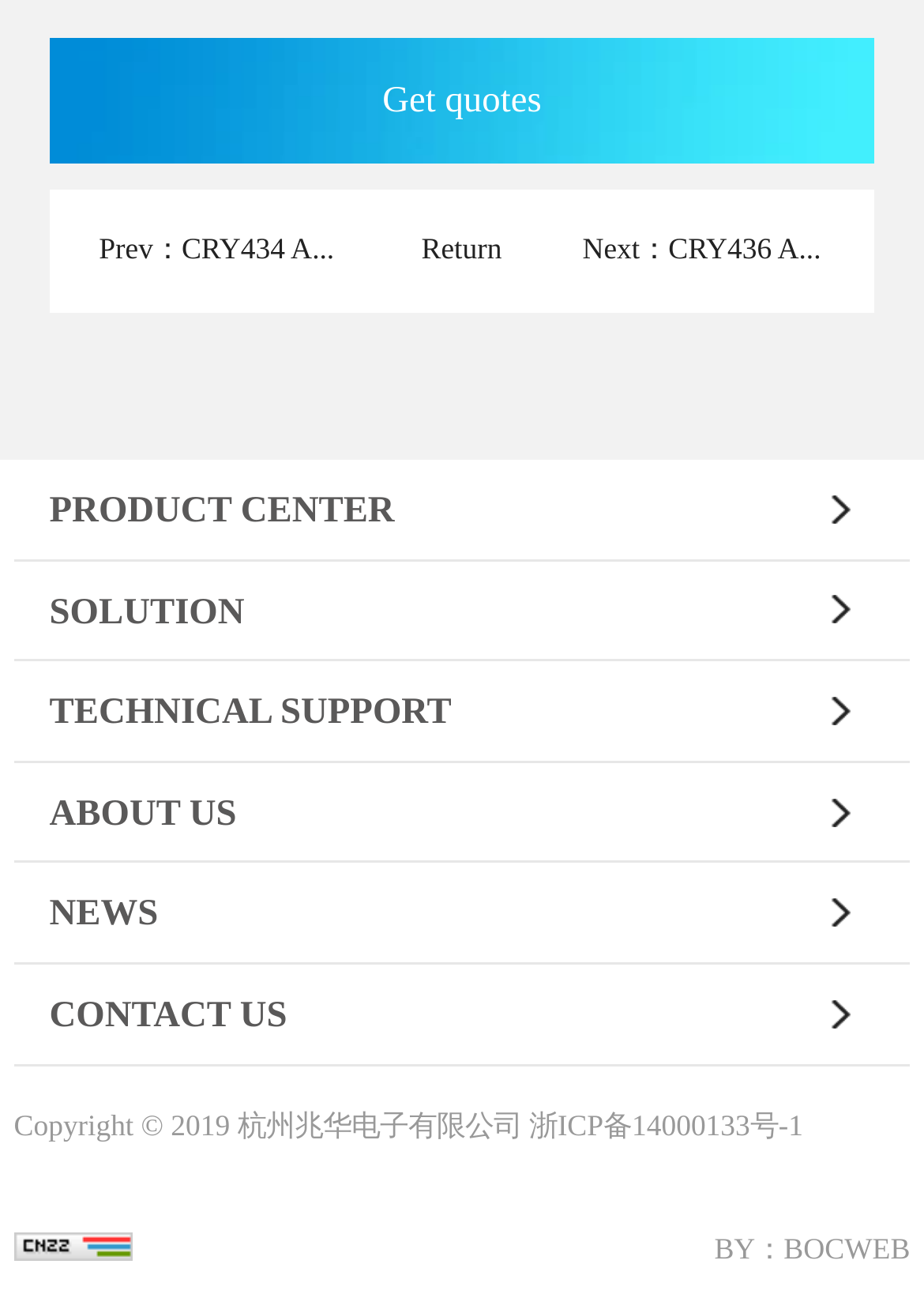Find the bounding box coordinates for the UI element that matches this description: "CRY434 Accelerometer".

[0.196, 0.178, 0.503, 0.202]